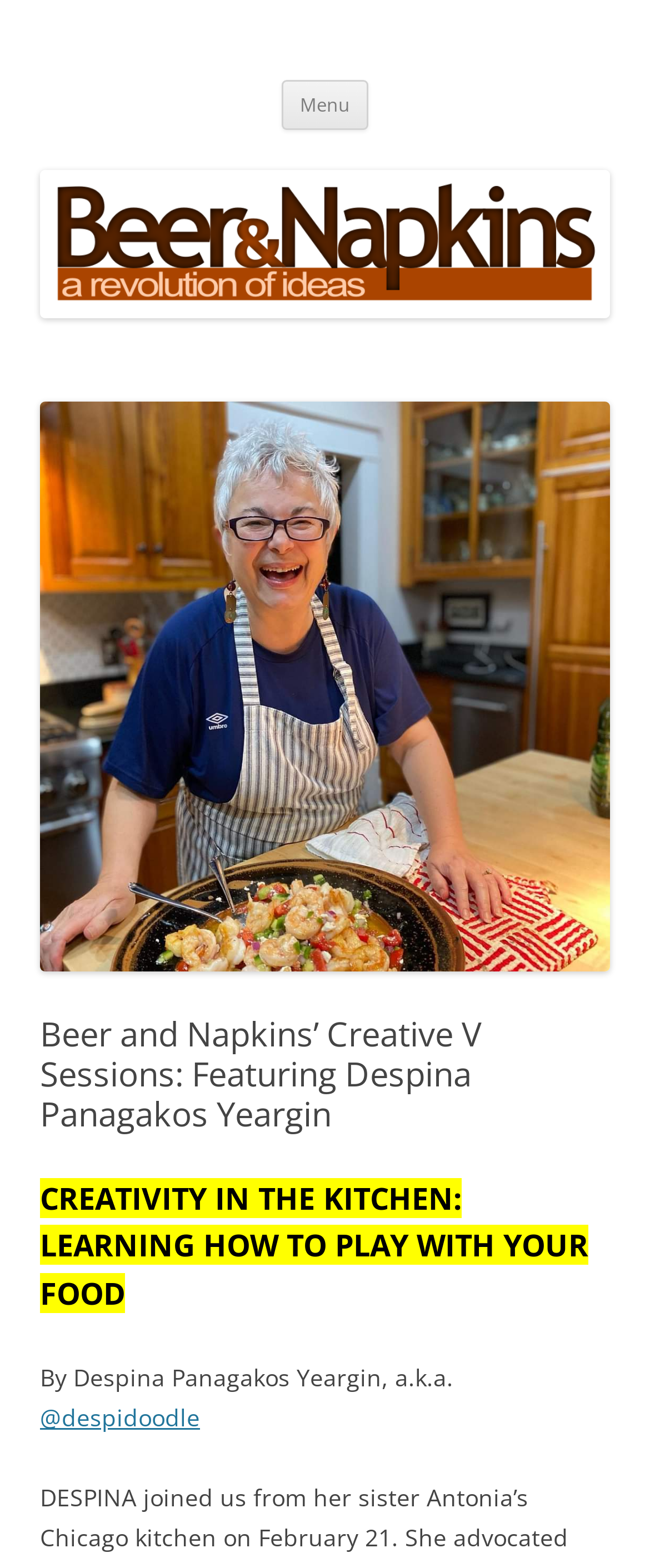Please provide a short answer using a single word or phrase for the question:
What is the name of the featured person?

Despina Panagakos Yeargin